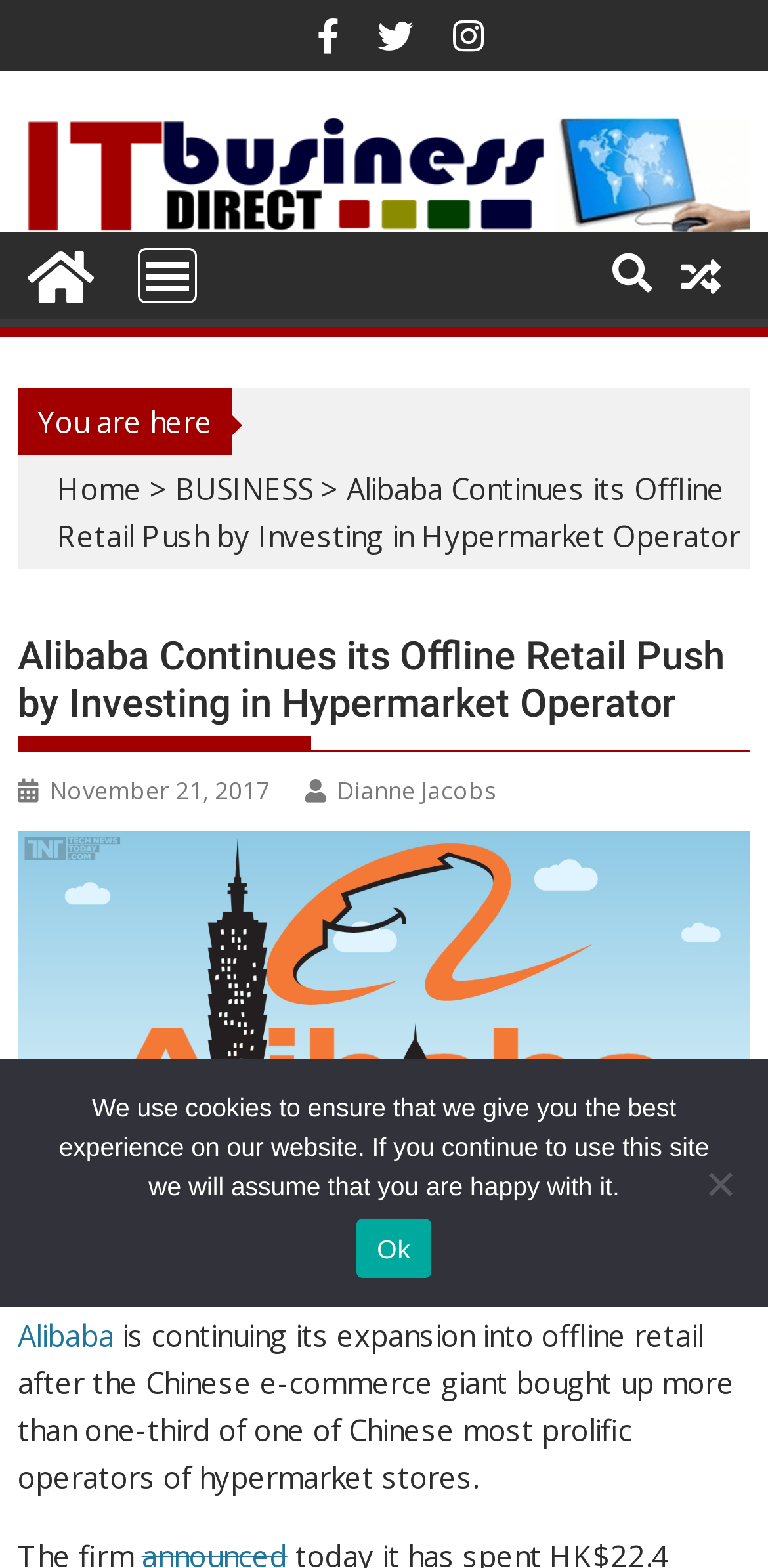Carefully examine the image and provide an in-depth answer to the question: What is the topic of the article?

The article is about Alibaba's expansion into offline retail, specifically its investment in a hypermarket operator, which can be inferred from the article title and content.